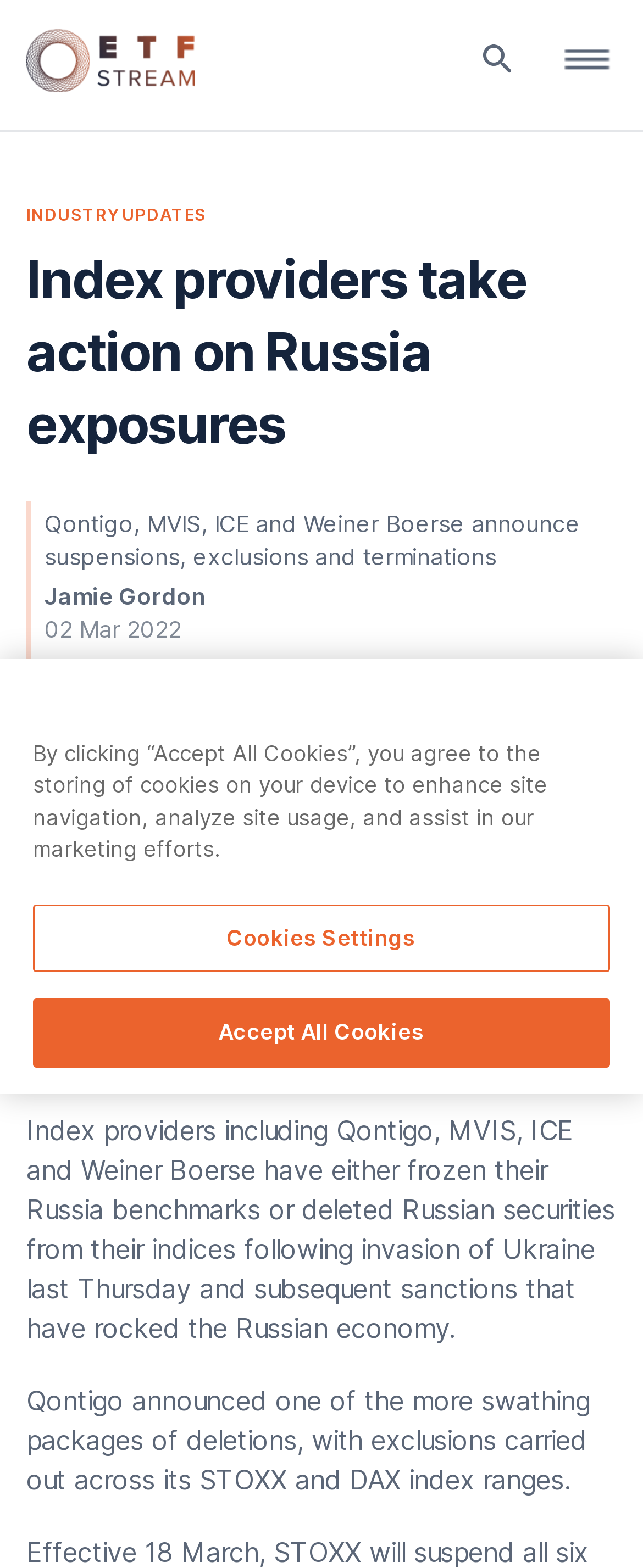What is the name of the index provider that announced deletions?
Based on the image, respond with a single word or phrase.

Qontigo